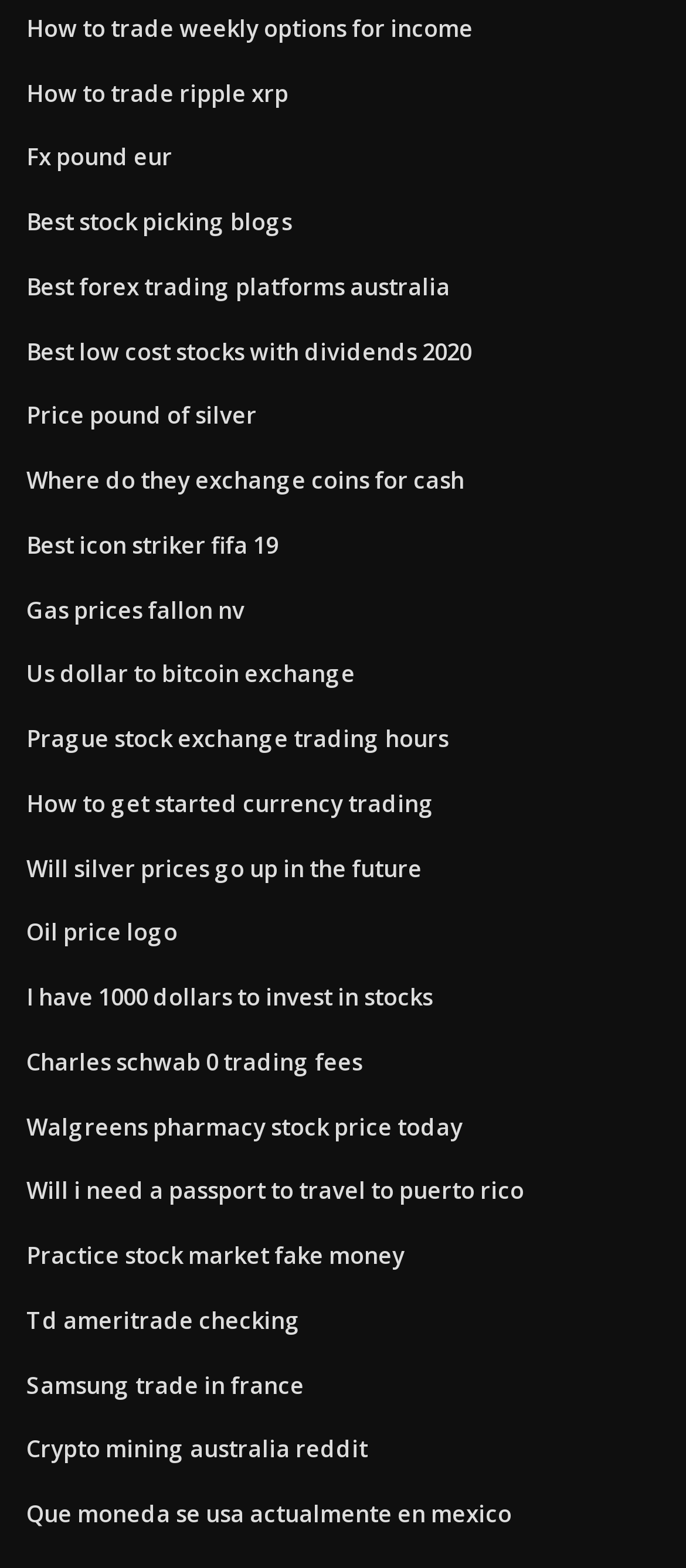Reply to the question with a brief word or phrase: How many links are related to cryptocurrency?

3